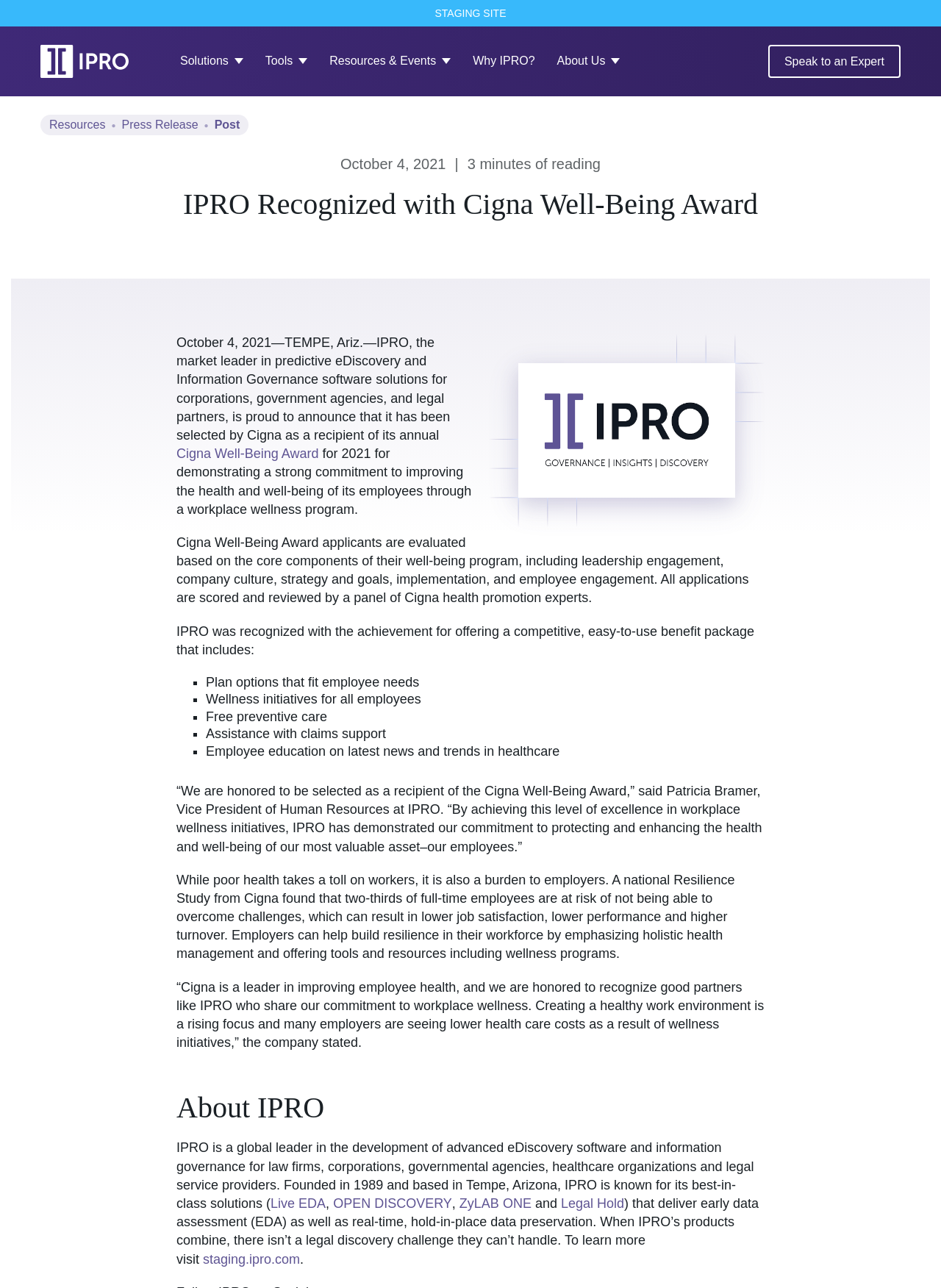What is one of the wellness initiatives offered by IPRO to its employees?
Kindly give a detailed and elaborate answer to the question.

The answer can be found in the list of wellness initiatives offered by IPRO, where it mentions '■ Free preventive care' as one of the benefits.